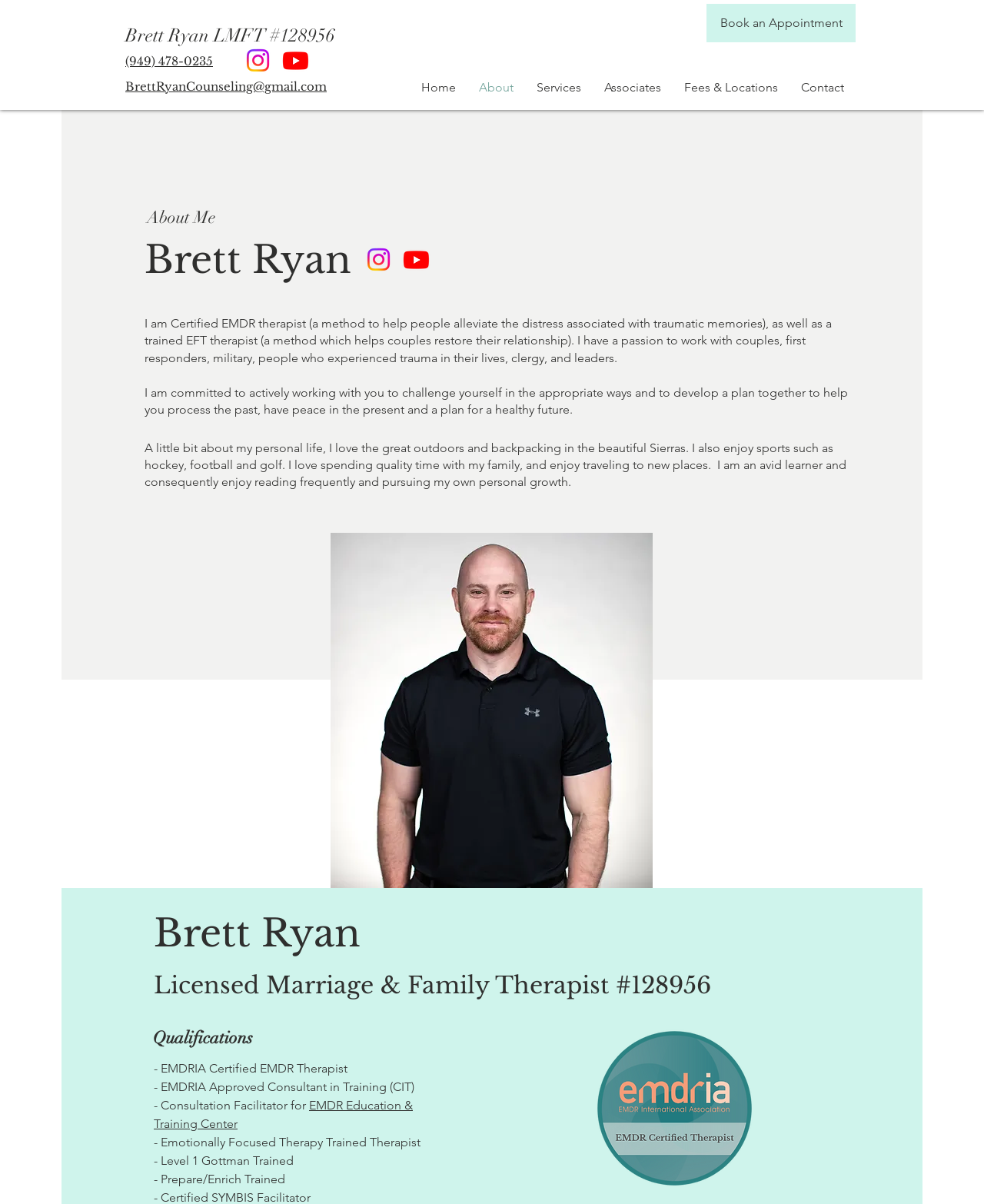Using the provided element description: "Fees & Locations", identify the bounding box coordinates. The coordinates should be four floats between 0 and 1 in the order [left, top, right, bottom].

[0.684, 0.054, 0.802, 0.092]